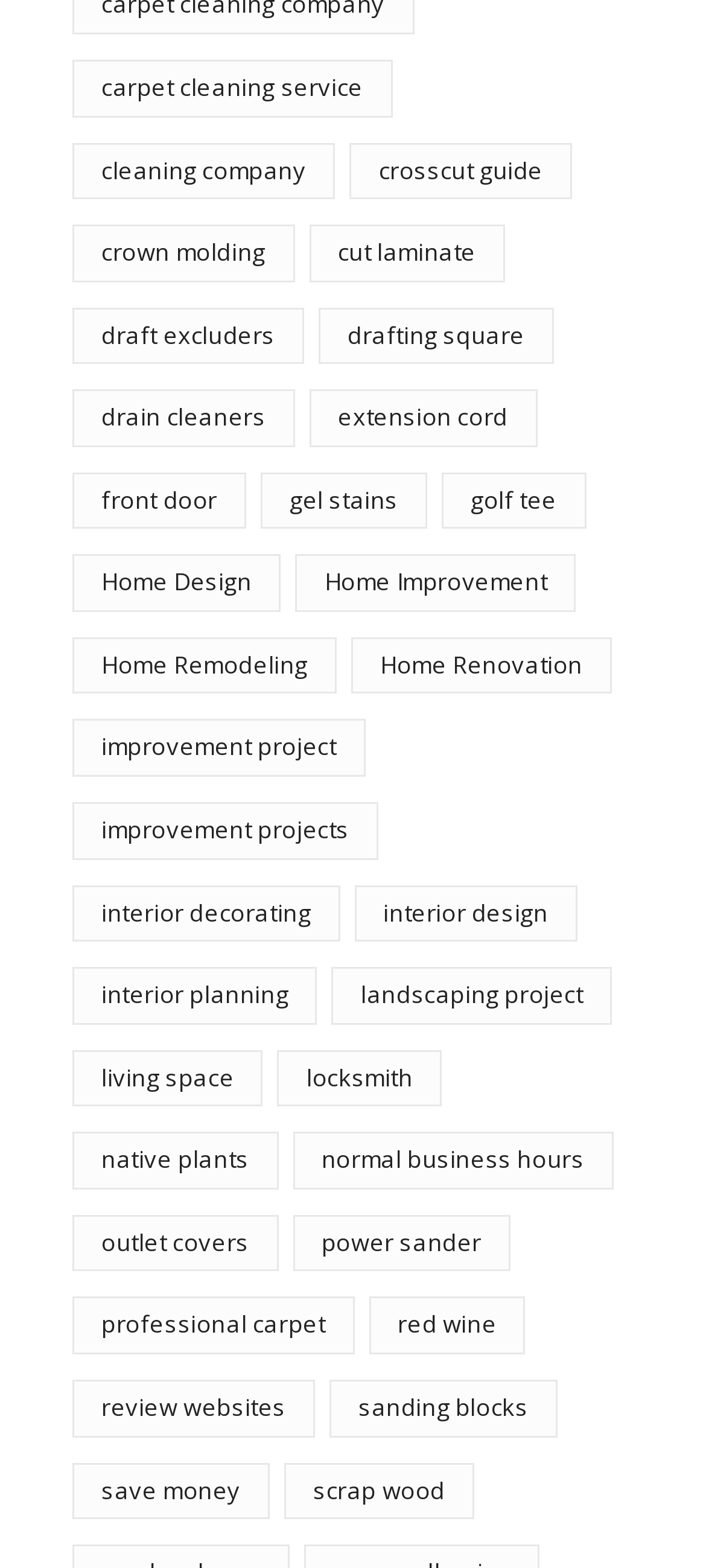Please find the bounding box coordinates in the format (top-left x, top-left y, bottom-right x, bottom-right y) for the given element description. Ensure the coordinates are floating point numbers between 0 and 1. Description: carpet cleaning service

[0.103, 0.038, 0.555, 0.074]